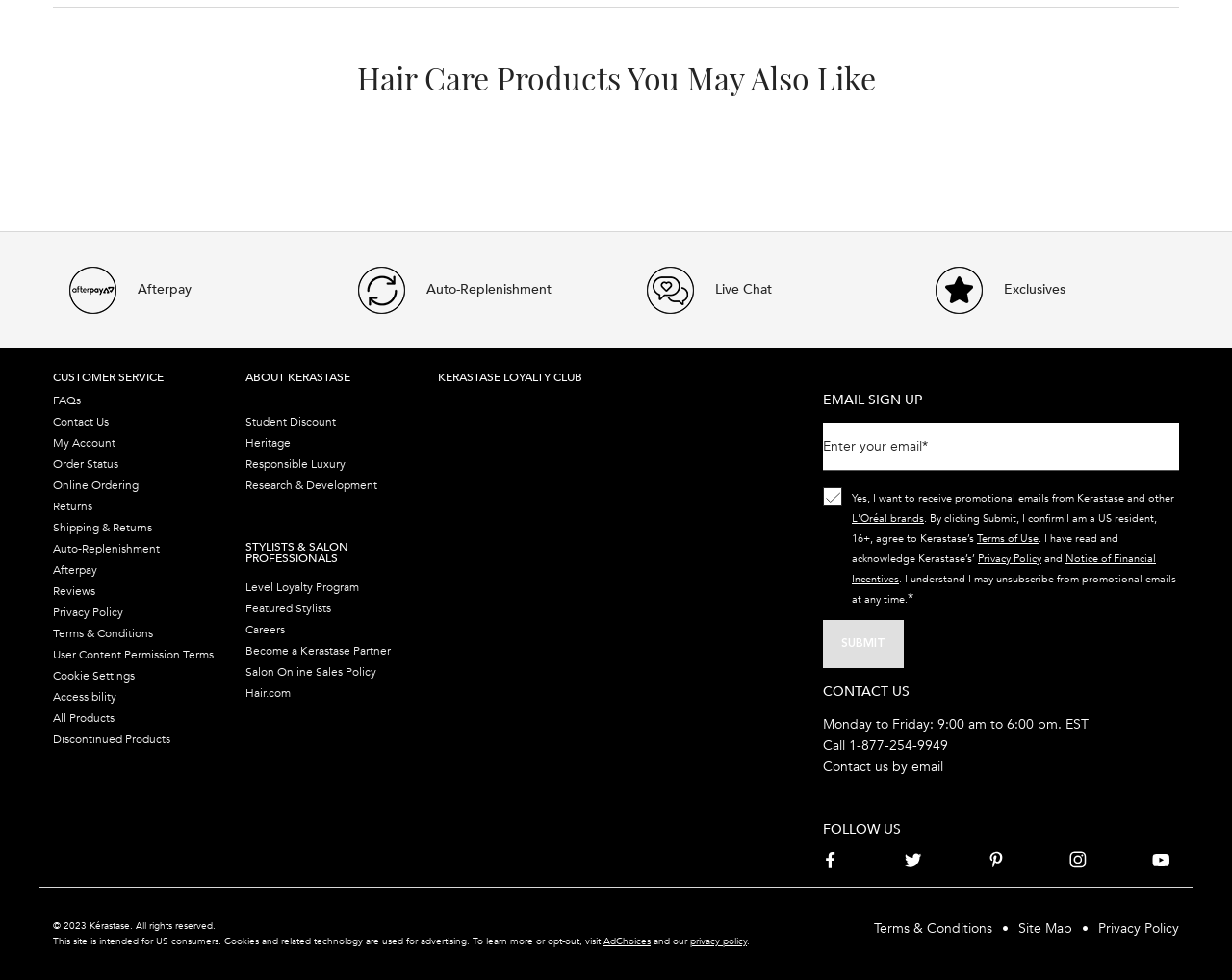Please locate the bounding box coordinates of the element's region that needs to be clicked to follow the instruction: "Contact us by email". The bounding box coordinates should be provided as four float numbers between 0 and 1, i.e., [left, top, right, bottom].

[0.74, 0.773, 0.766, 0.791]